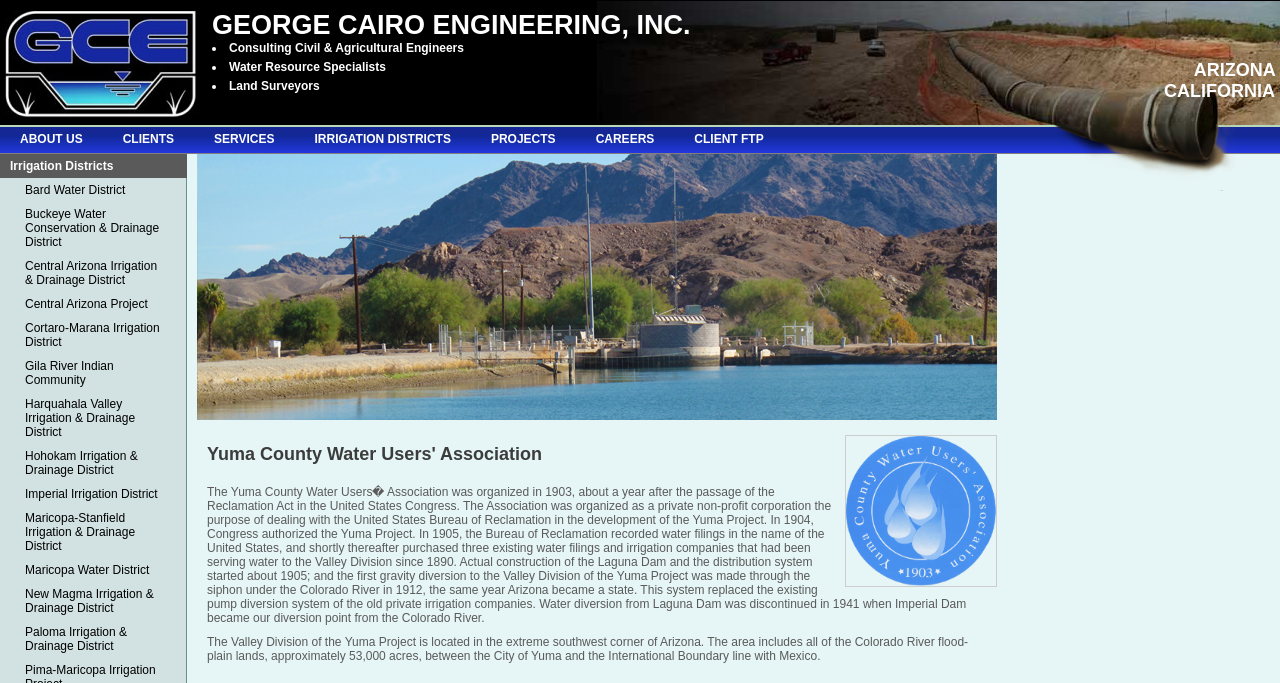Please analyze the image and give a detailed answer to the question:
What type of engineers does George Cairo Engineering Inc. specialize in?

Based on the webpage, the heading 'GEORGE CAIRO ENGINEERING, INC.' is followed by a list of specialties, including 'Consulting Civil & Agricultural Engineers', which suggests that the company specializes in civil and agricultural engineering.